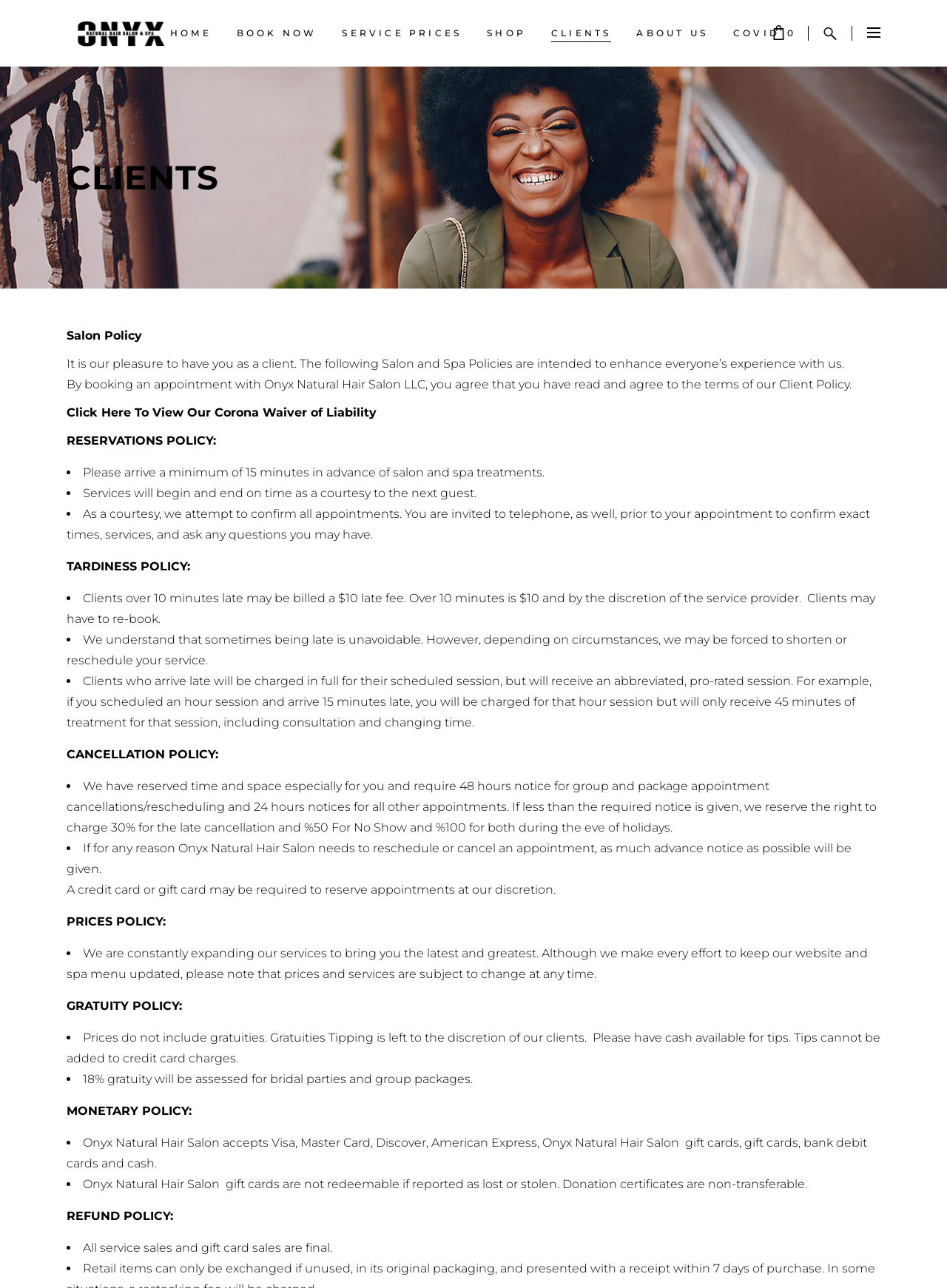Determine the bounding box coordinates of the element that should be clicked to execute the following command: "View the Corona Waiver of Liability".

[0.07, 0.315, 0.398, 0.326]